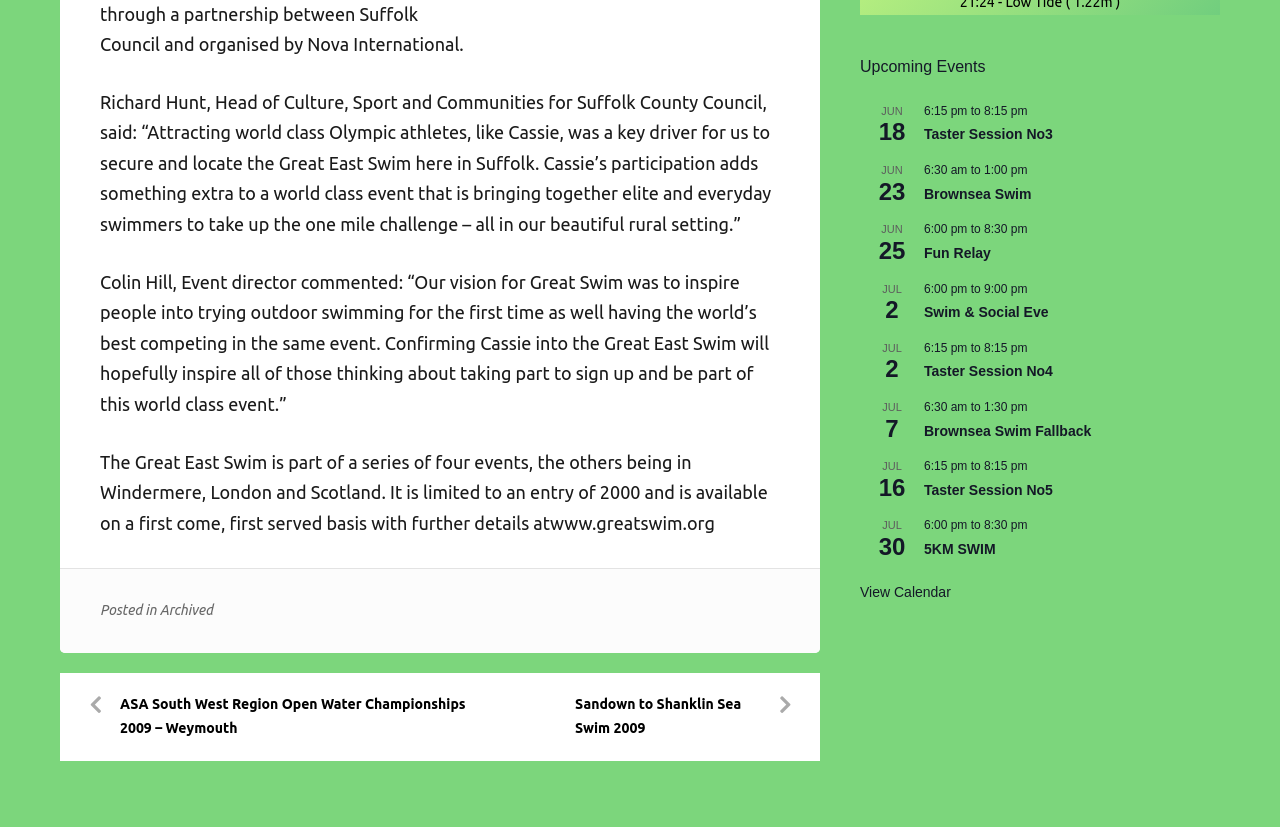Provide your answer in one word or a succinct phrase for the question: 
What is the URL mentioned in the text?

www.greatswim.org